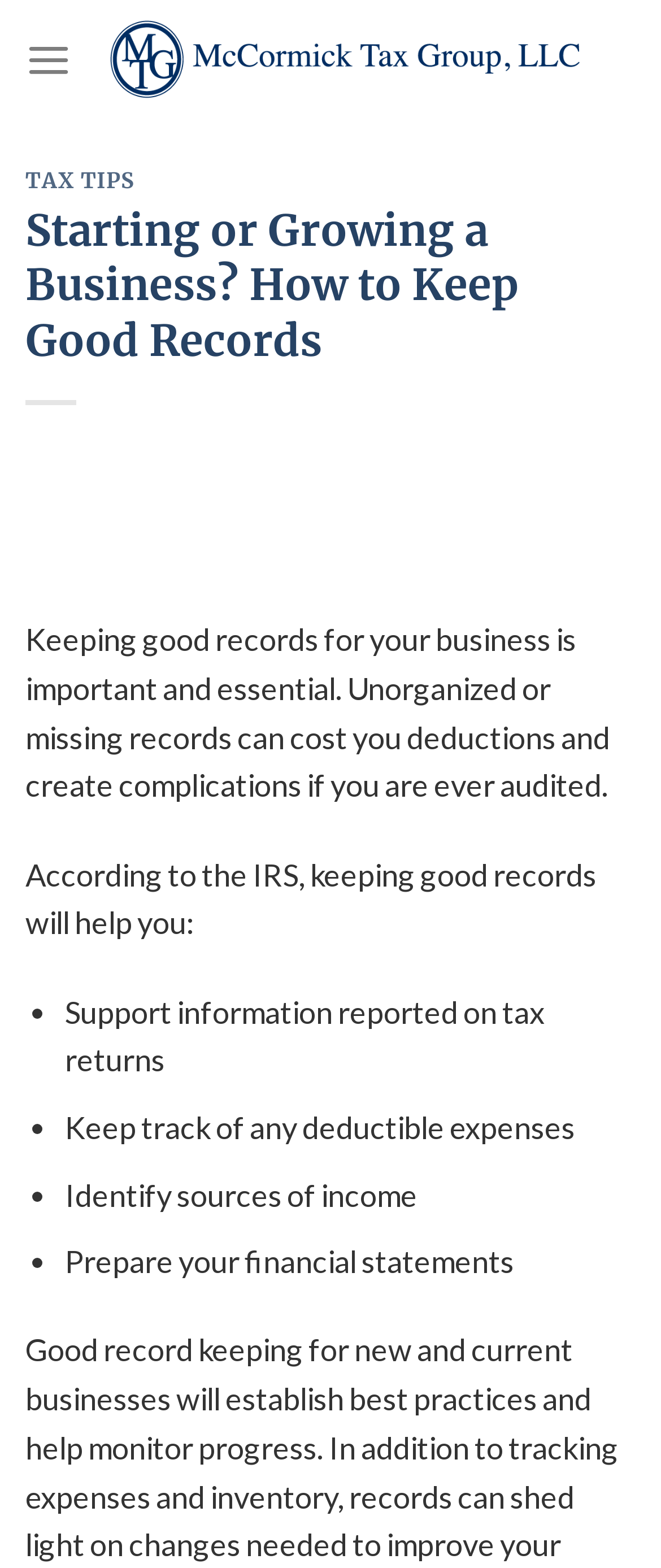Extract the main heading from the webpage content.

Starting or Growing a Business? How to Keep Good Records